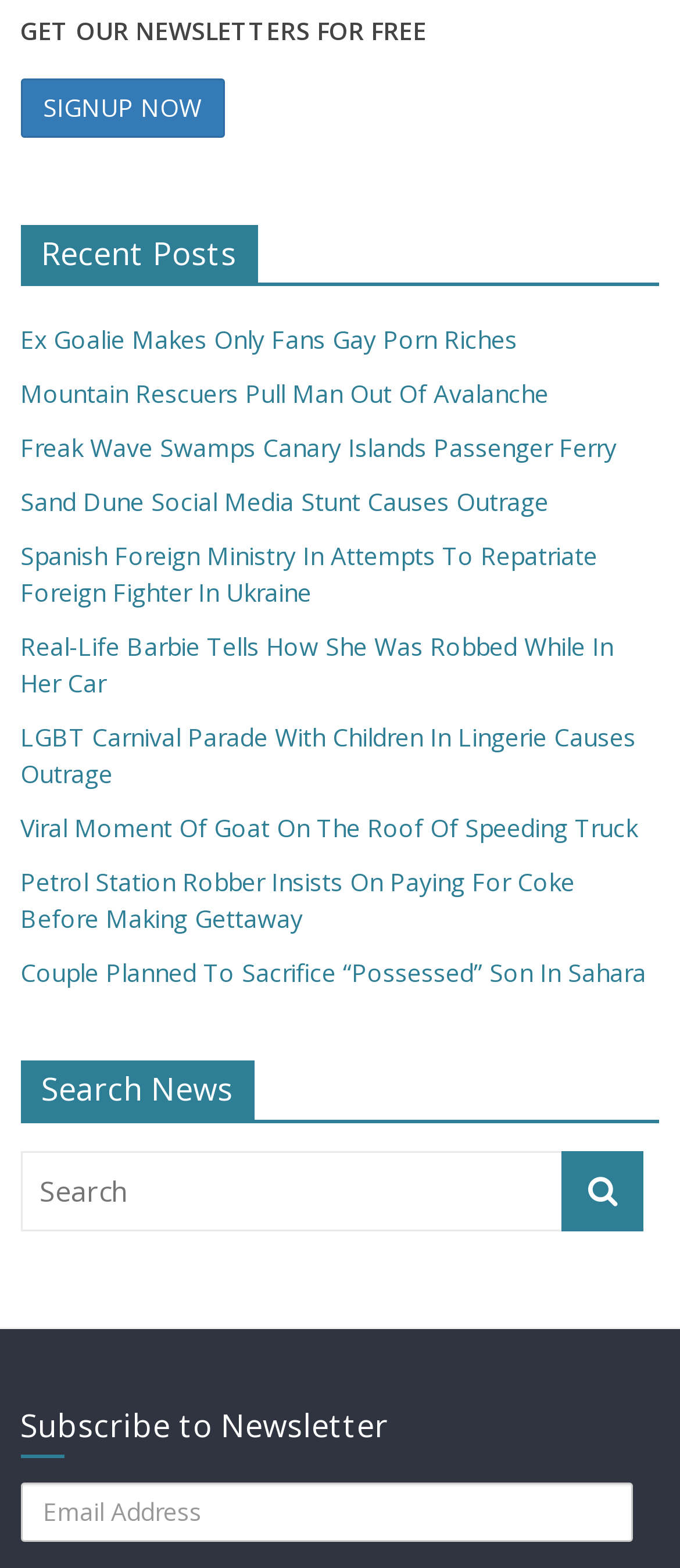How many sections are there on the webpage?
Refer to the screenshot and respond with a concise word or phrase.

3